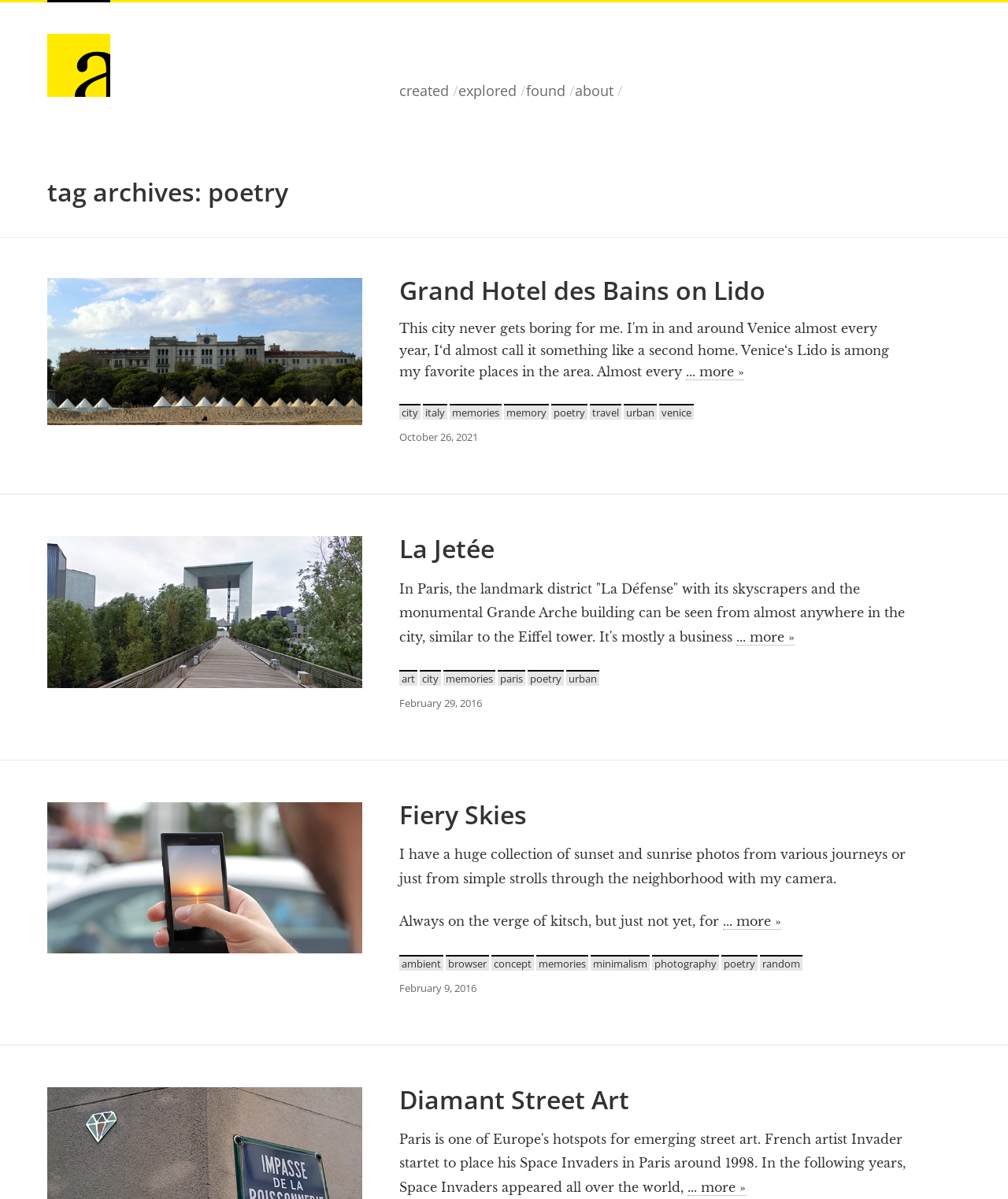Locate the bounding box coordinates of the clickable area needed to fulfill the instruction: "view the 'Grand Hotel des Bains on Lido di Venezia' article".

[0.047, 0.232, 0.359, 0.355]